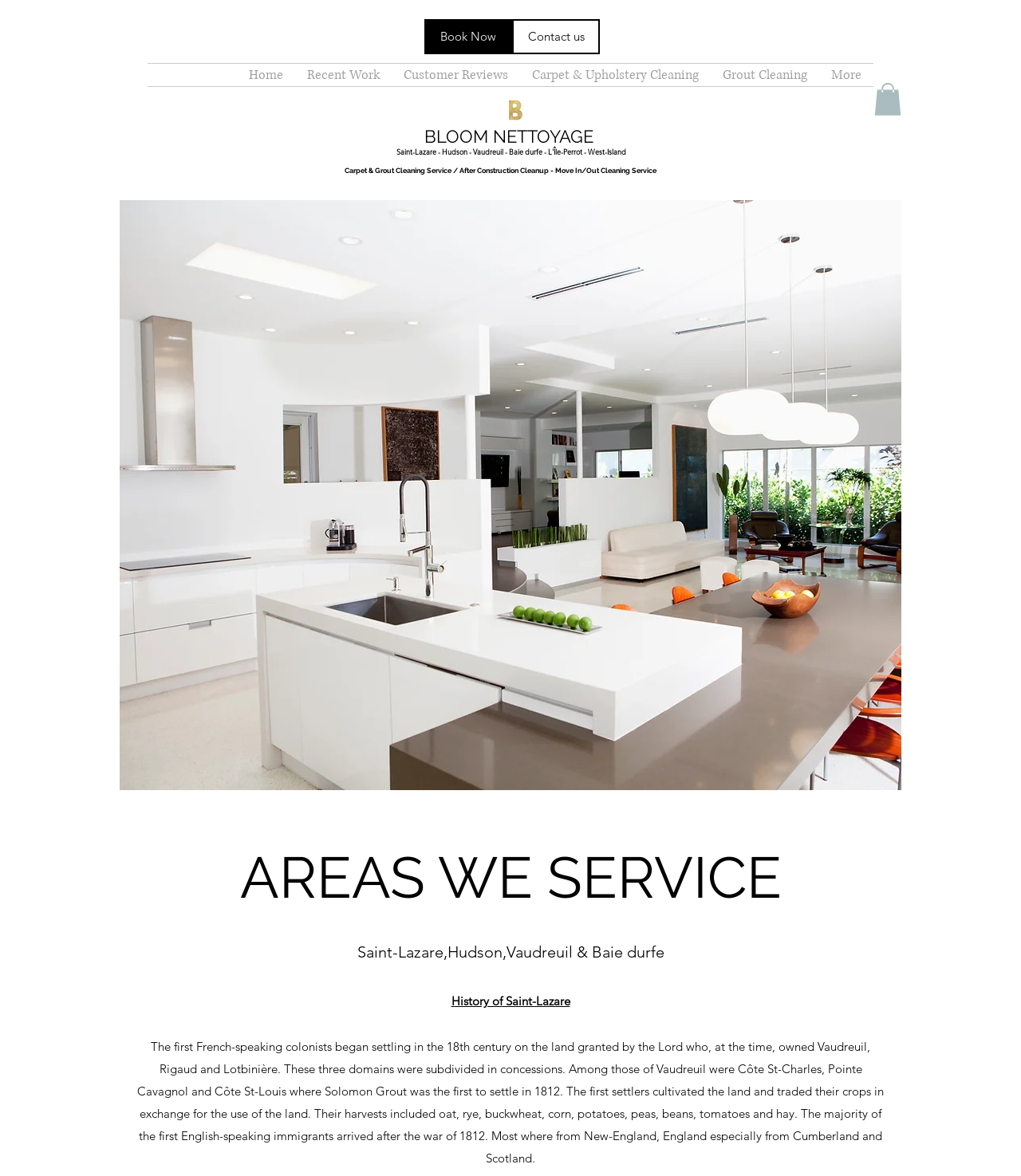Identify the bounding box for the UI element that is described as follows: "Contact us".

[0.502, 0.016, 0.588, 0.046]